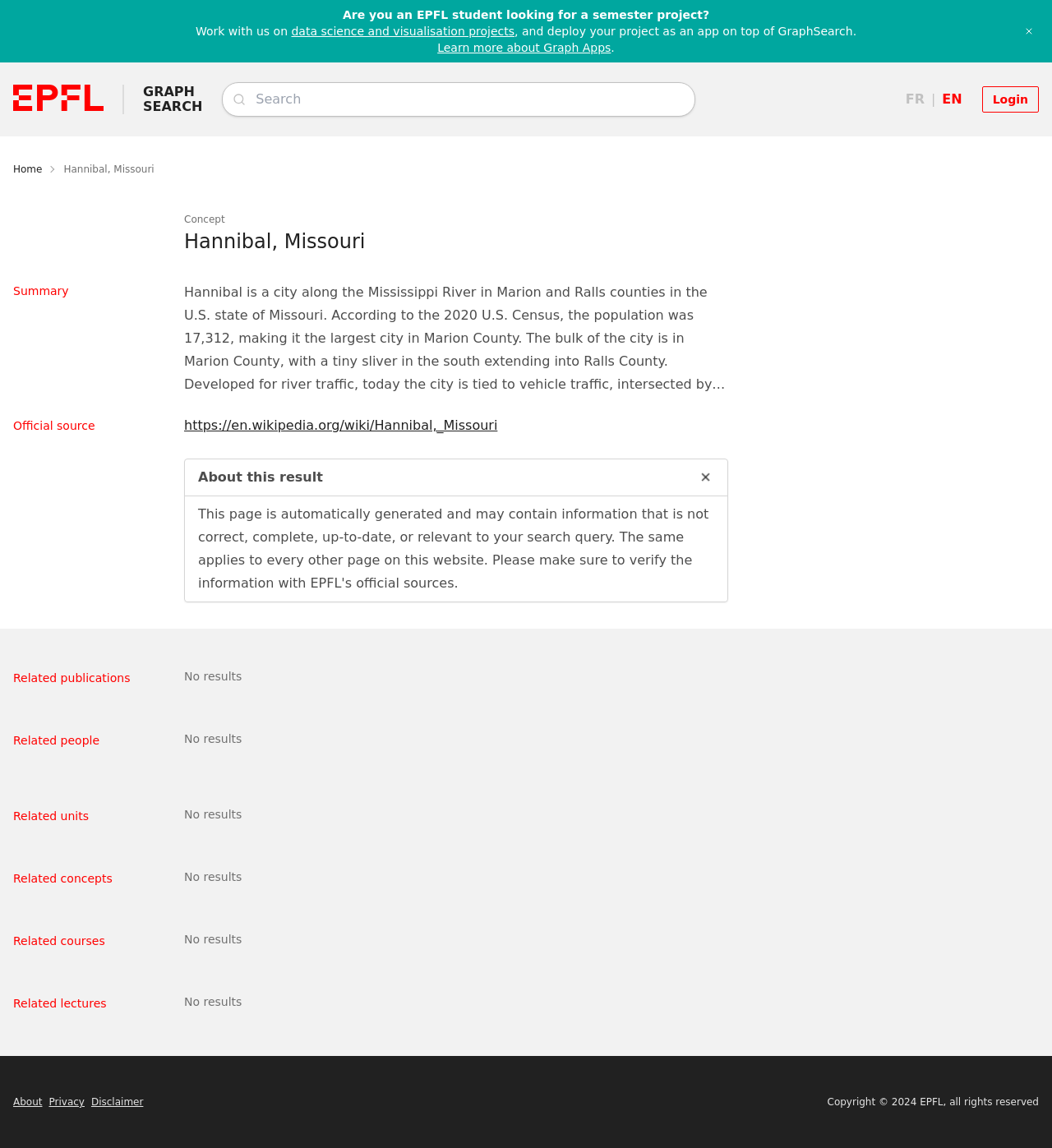Identify the bounding box coordinates of the part that should be clicked to carry out this instruction: "Visit the EPFL homepage".

[0.012, 0.074, 0.098, 0.099]